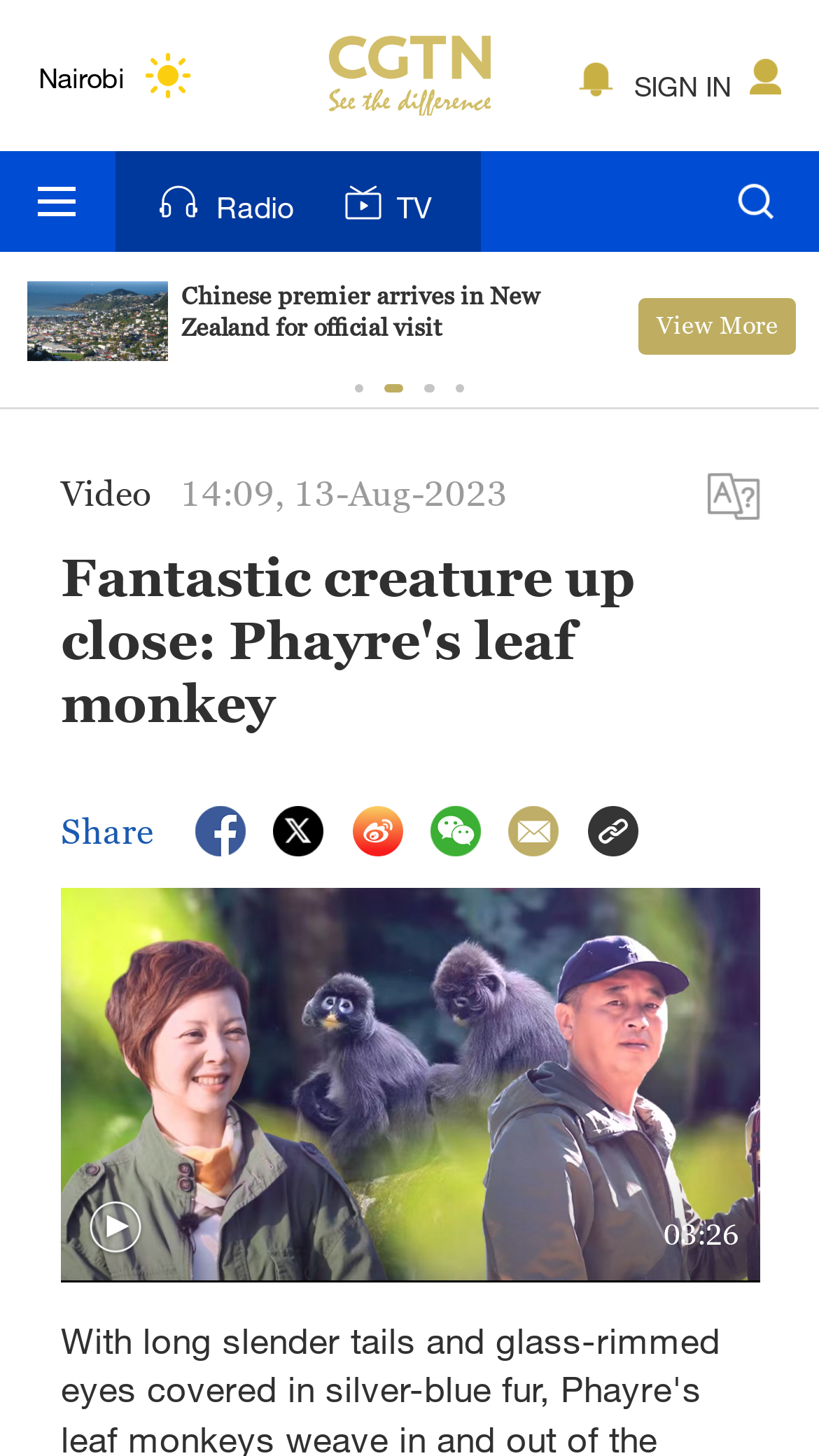Specify the bounding box coordinates for the region that must be clicked to perform the given instruction: "Click the SIGN IN button".

[0.775, 0.047, 0.893, 0.07]